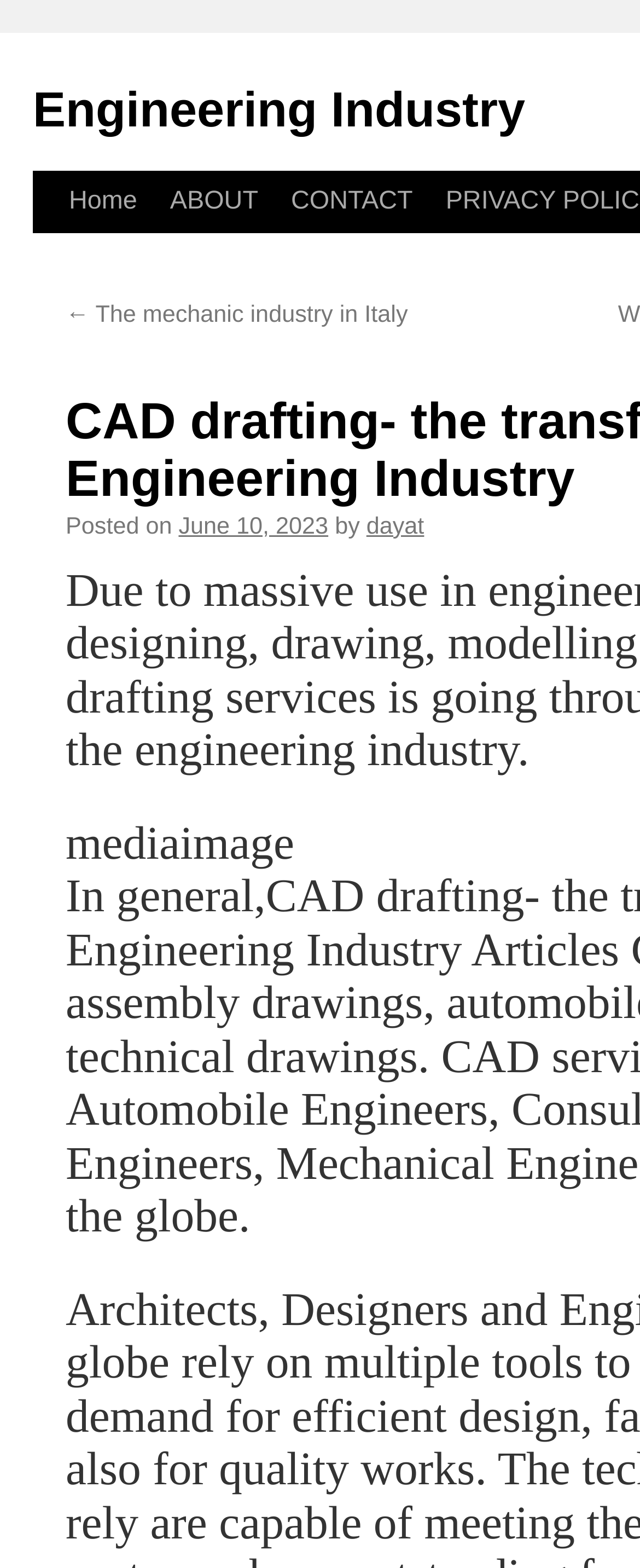Could you indicate the bounding box coordinates of the region to click in order to complete this instruction: "view the post details".

[0.279, 0.327, 0.513, 0.344]